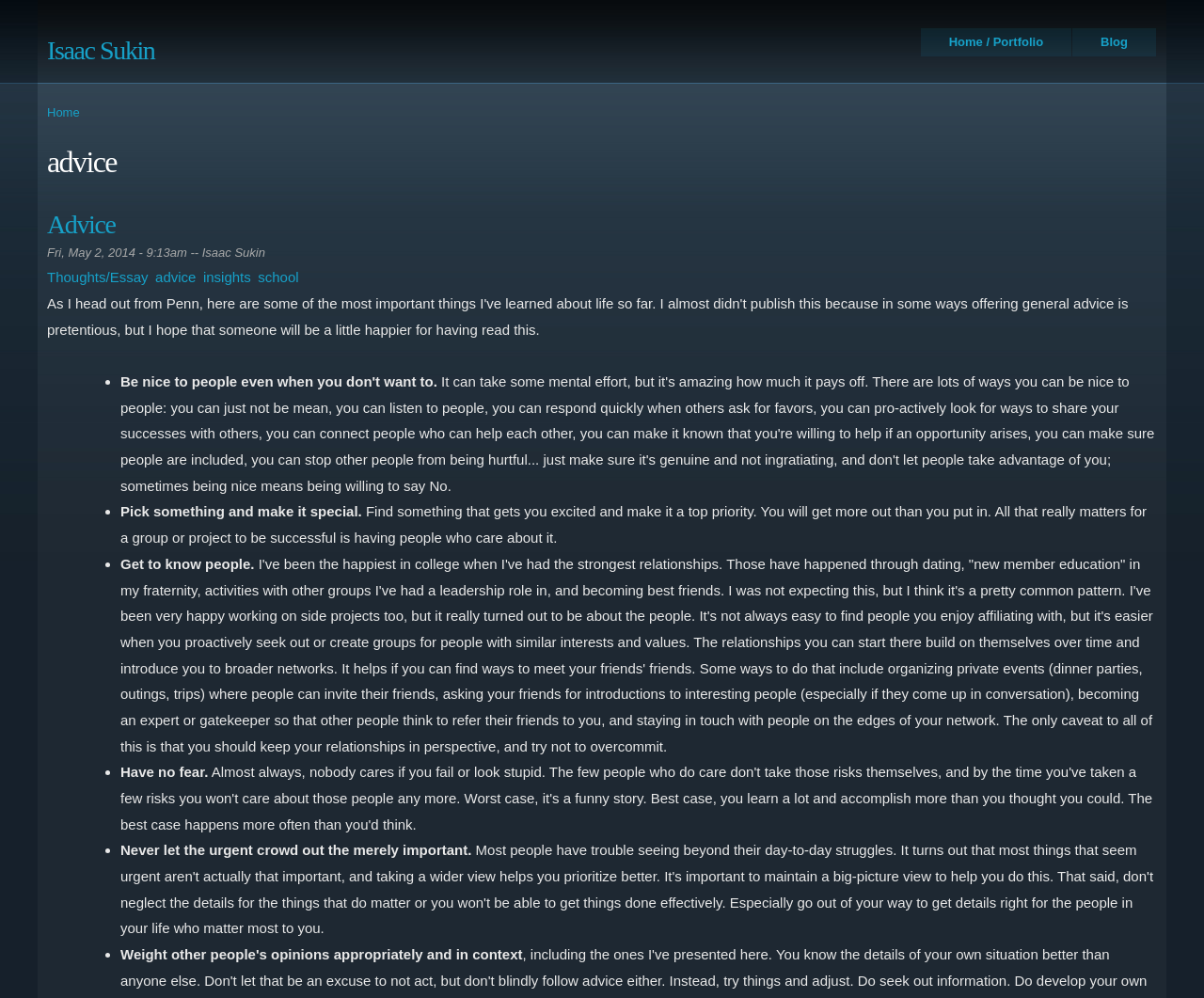Answer in one word or a short phrase: 
What is the name of the author?

Isaac Sukin